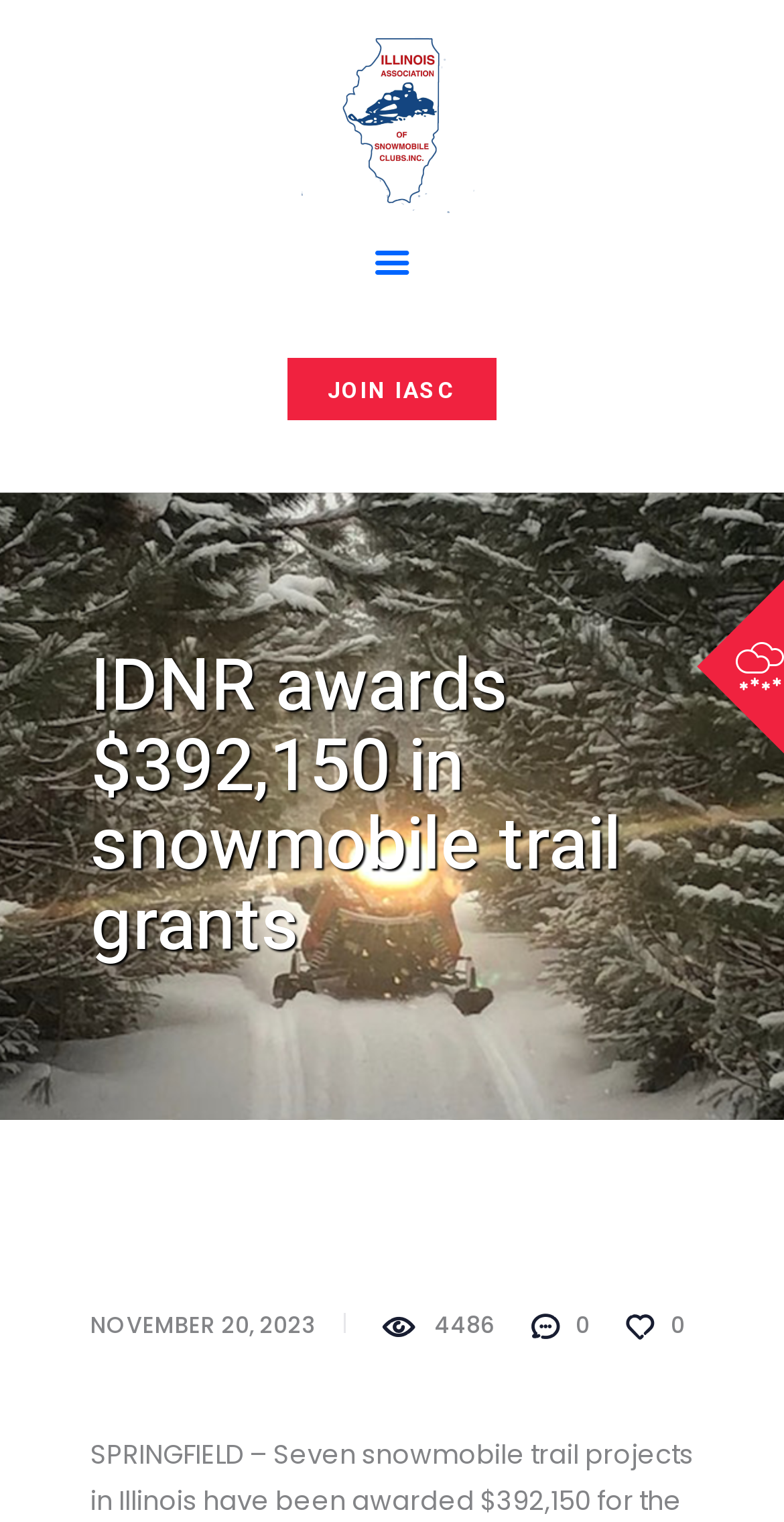What is the maximum value for the spinbutton?
Offer a detailed and exhaustive answer to the question.

I found the spinbutton with the label 'Number Children:' and checked its valuemin and valuemax properties, which are 1 and 99 respectively, so the maximum value is 99.